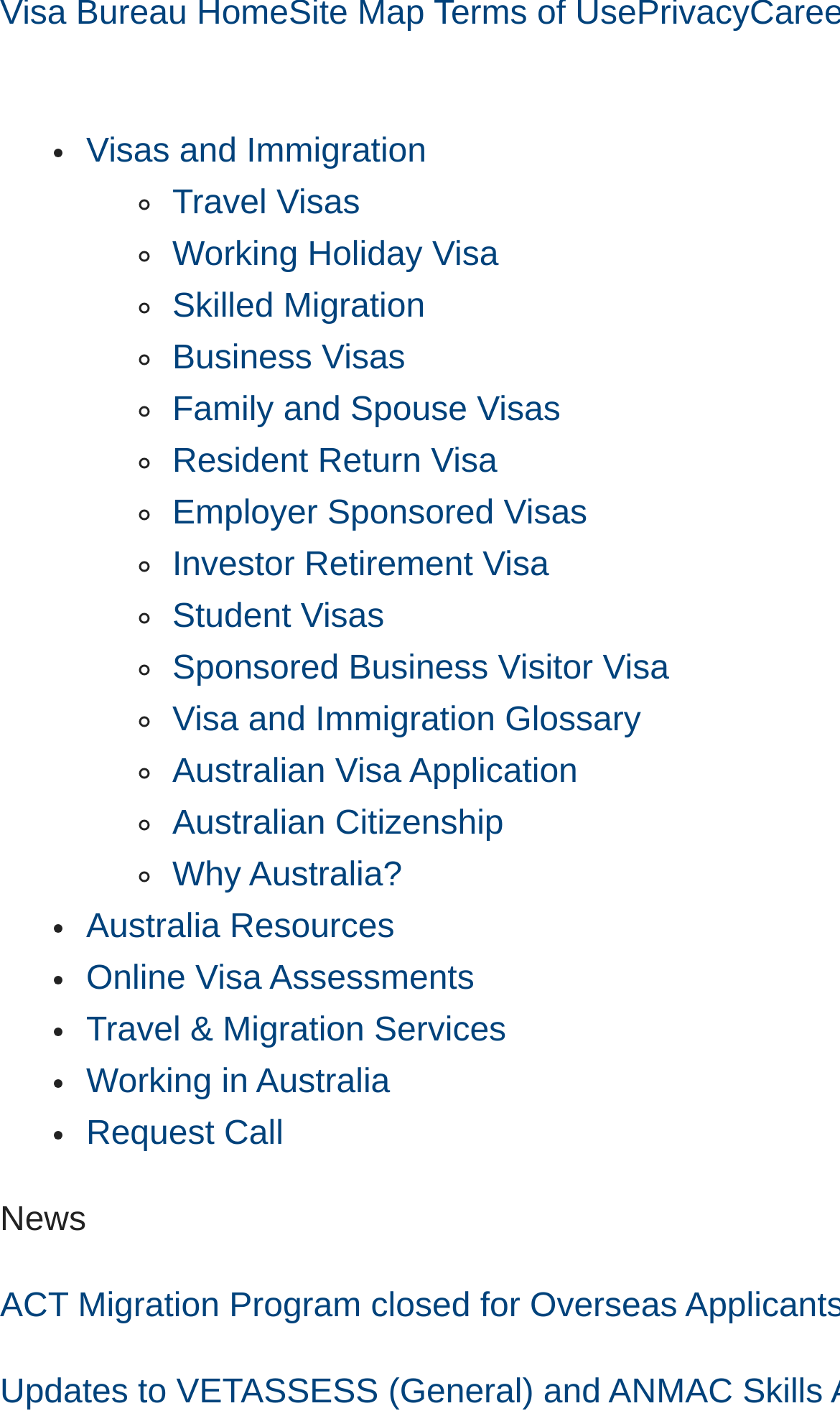Please examine the image and answer the question with a detailed explanation:
What is the purpose of the 'Request Call' link?

The 'Request Call' link is likely intended for users to request a call from a representative or expert in Australian visas and immigration, possibly to discuss their specific needs or ask questions.